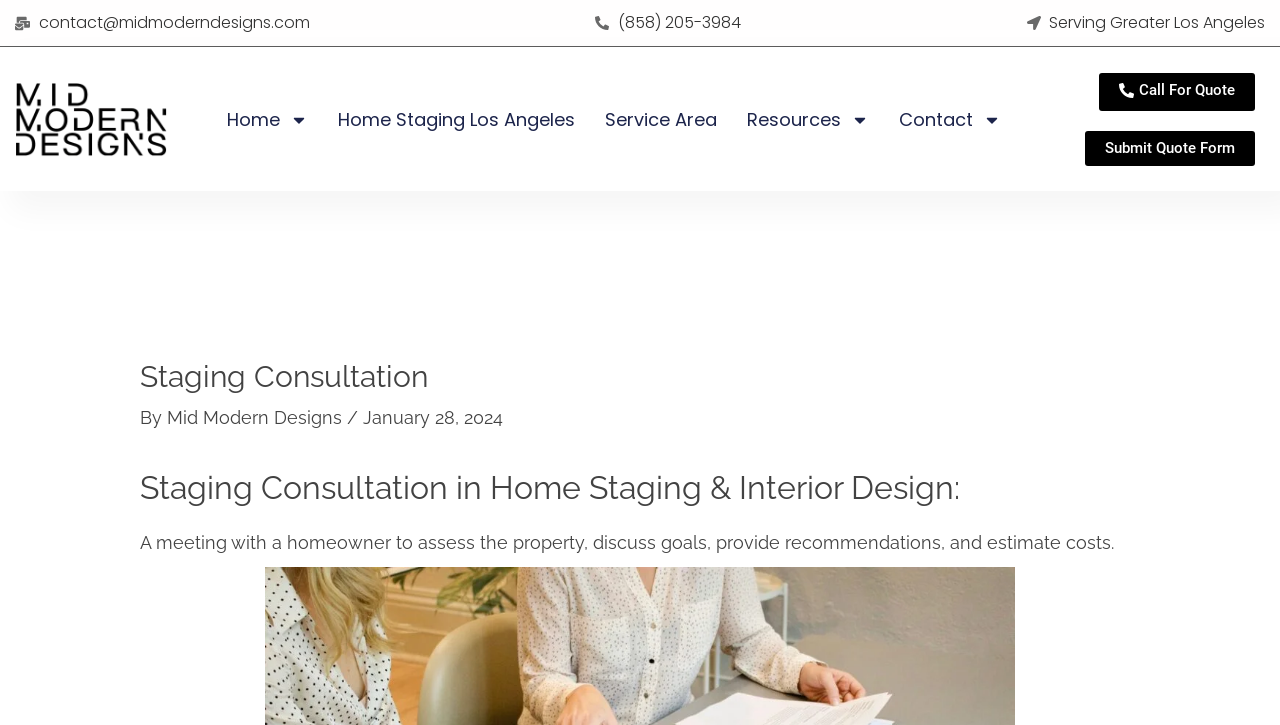Describe the webpage meticulously, covering all significant aspects.

This webpage is about Mid Modern Designs, a home staging and interior design company. At the top left corner, there is a logo of Mid Modern Designs in black, accompanied by a menu toggle button. To the right of the logo, there are three links: "Home Staging Los Angeles", "Service Area", and "Resources". Each of these links has a corresponding menu toggle button with an arrow icon.

Below the logo and links, there is a prominent call-to-action section with two buttons: "Call For Quote" and "Submit Quote Form". The "Submit Quote Form" button is accompanied by a header that reads "Staging Consultation" and a subheading that explains the process: "A meeting with a homeowner to assess the property, discuss goals, provide recommendations, and estimate costs." This subheading is followed by a date, "January 28, 2024".

At the top right corner, there are three links: "contact@midmoderndesigns.com", "(858) 205-3984", and "Serving Greater Los Angeles". These links are likely contact information for the company.

The webpage also features an image related to staging consultation, which can be enlarged by clicking a button.